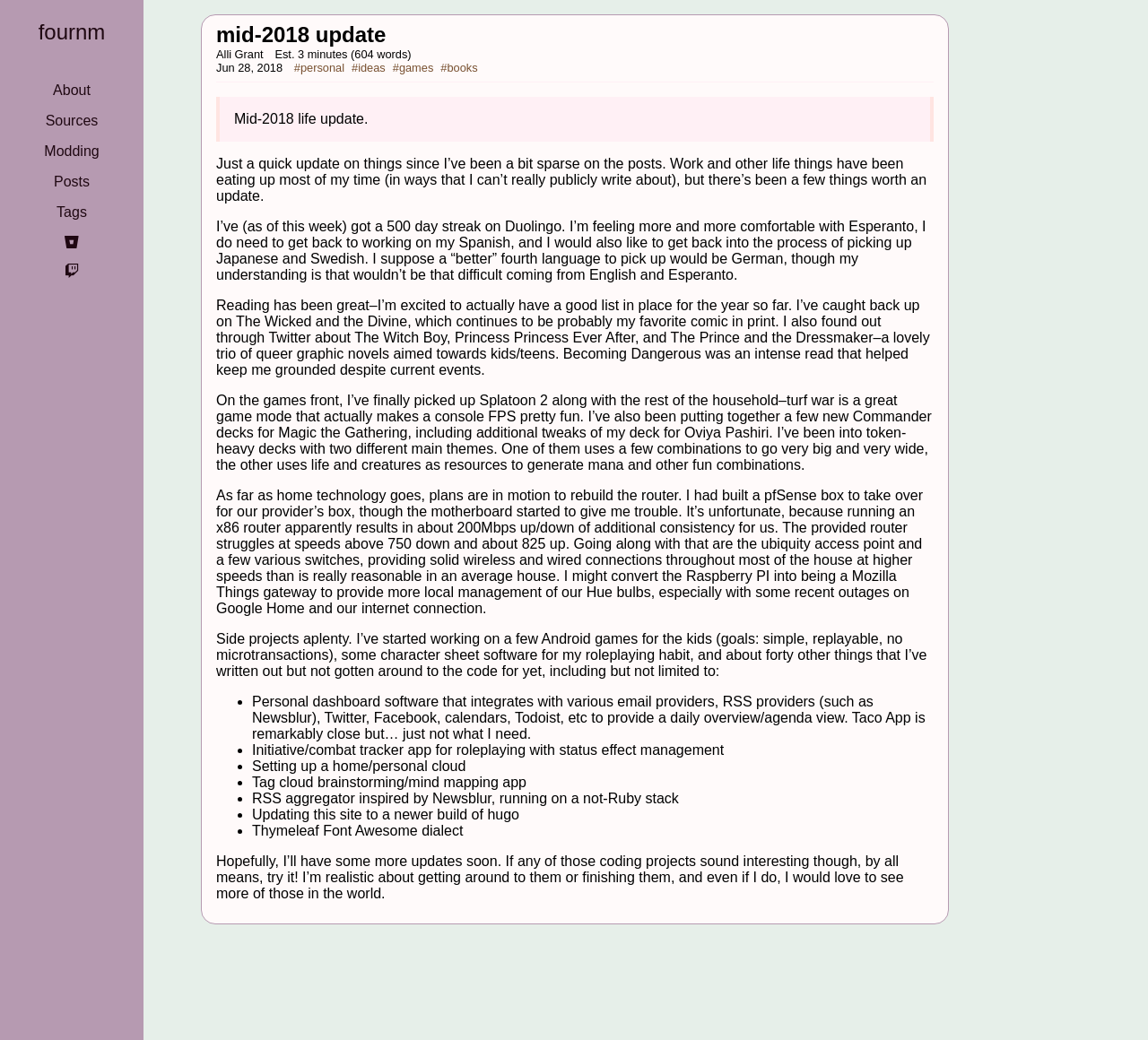Provide the bounding box coordinates of the section that needs to be clicked to accomplish the following instruction: "Click the '#' symbol."

[0.256, 0.059, 0.3, 0.072]